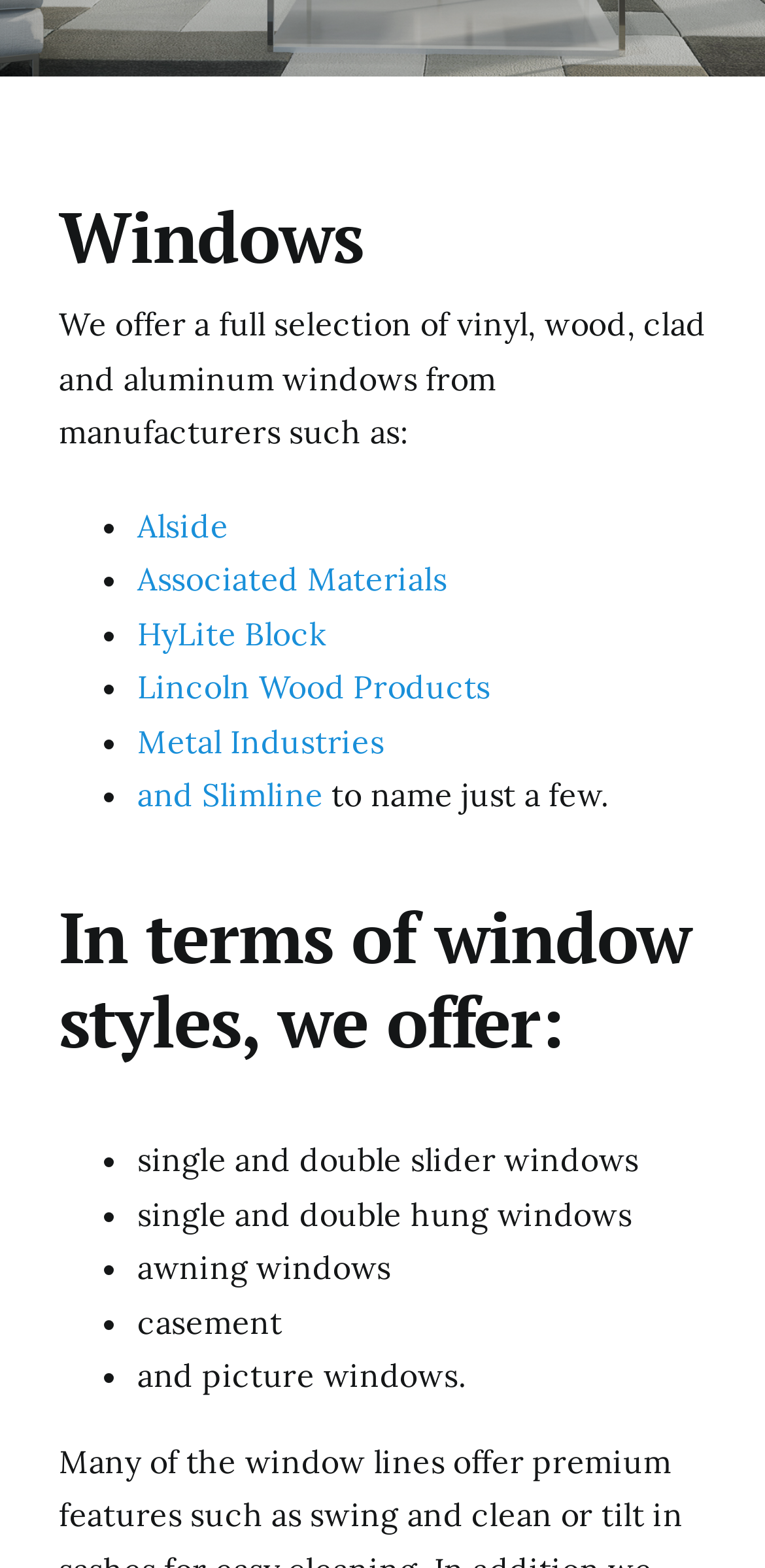Identify the bounding box for the UI element described as: "Metal Industries". The coordinates should be four float numbers between 0 and 1, i.e., [left, top, right, bottom].

[0.179, 0.46, 0.502, 0.485]